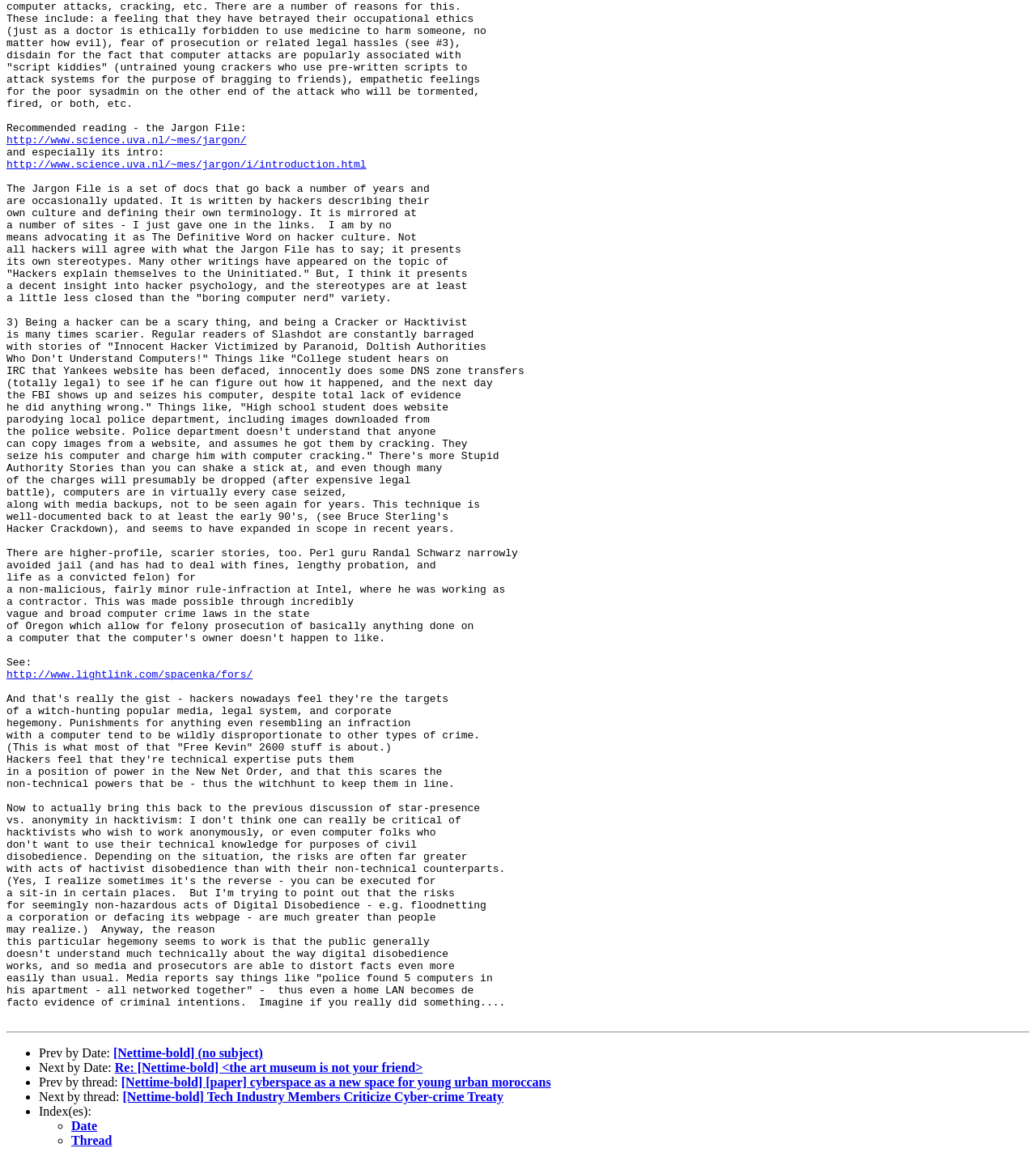For the following element description, predict the bounding box coordinates in the format (top-left x, top-left y, bottom-right x, bottom-right y). All values should be floating point numbers between 0 and 1. Description: [Nettime-bold] (no subject)

[0.109, 0.901, 0.254, 0.913]